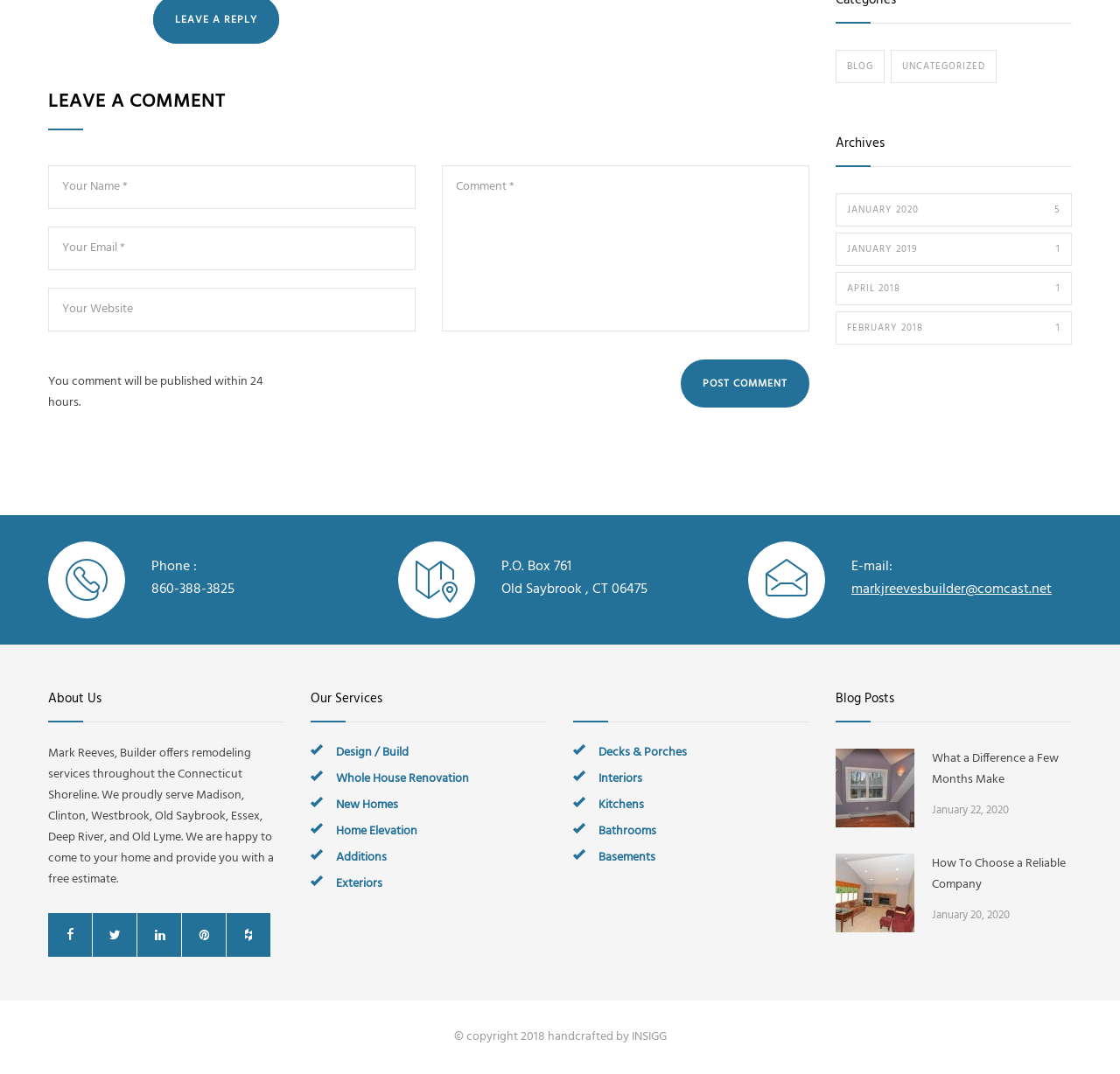Please identify the bounding box coordinates of the area that needs to be clicked to fulfill the following instruction: "leave a comment."

[0.043, 0.081, 0.723, 0.121]